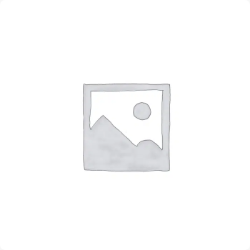Produce a meticulous caption for the image.

The image features a placeholder graphic, commonly used in online product listings to indicate where product images would typically appear. It consists of a simple outline of a picture frame, featuring a mountain landscape with a sun, set against a white background. This image serves as a visual cue for users browsing the site, suggesting that an image of a product, specifically the "PynePod 8500 Puffs Flavor Booster Disposable Vape," would be placed here. Such placeholders are often employed when the actual product images are not yet uploaded or available for display, maintaining a clean and uniform appearance across the webpage while ensuring that essential information about the product is still conveyed.